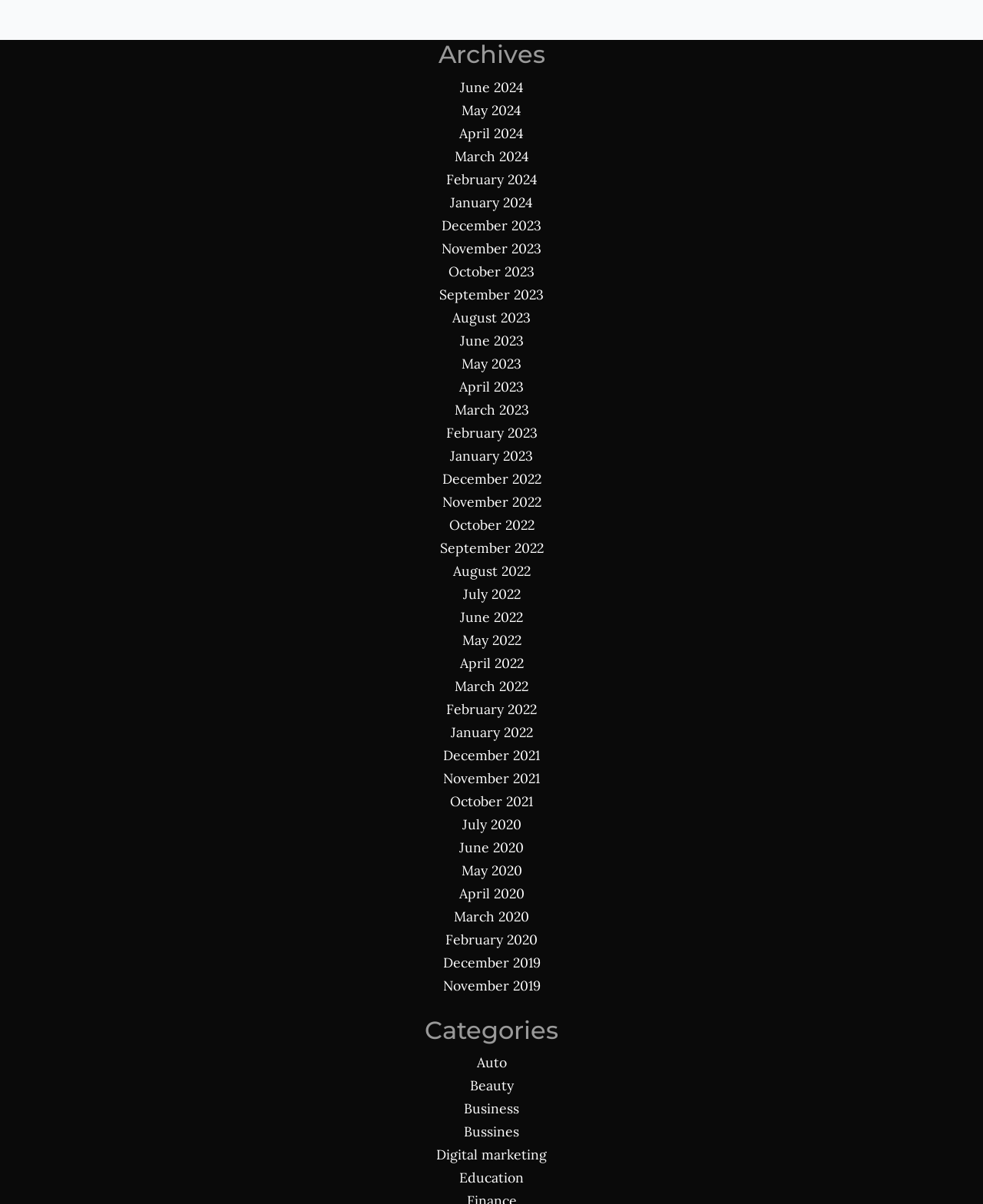Please provide a comprehensive answer to the question based on the screenshot: How many categories are listed?

There are 7 categories listed on the webpage, which are 'Auto', 'Beauty', 'Business', 'Bussines', 'Digital marketing', 'Education', etc. These categories are listed under the 'Categories' heading.